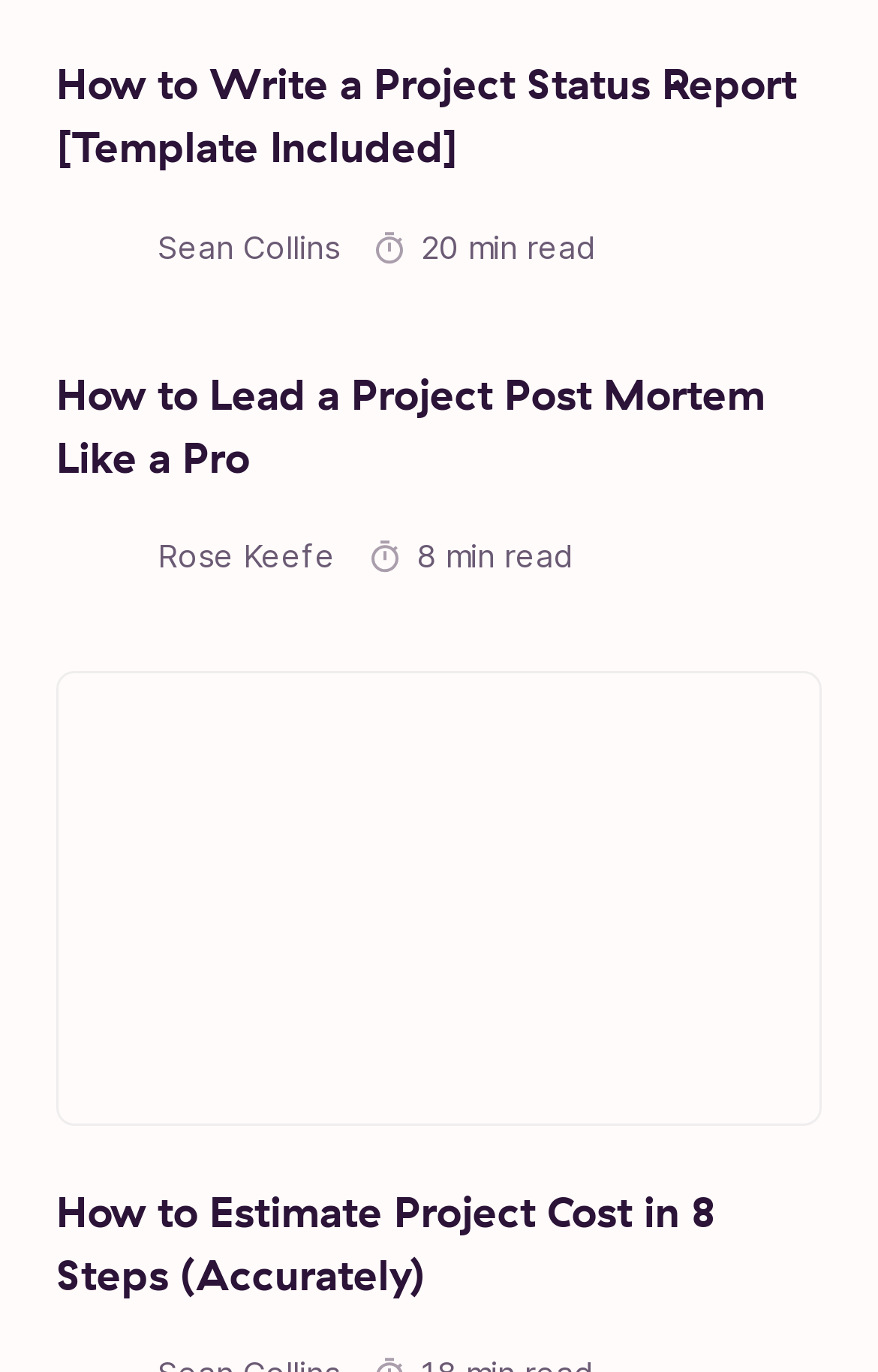Answer the question briefly using a single word or phrase: 
How many articles are on this webpage?

3